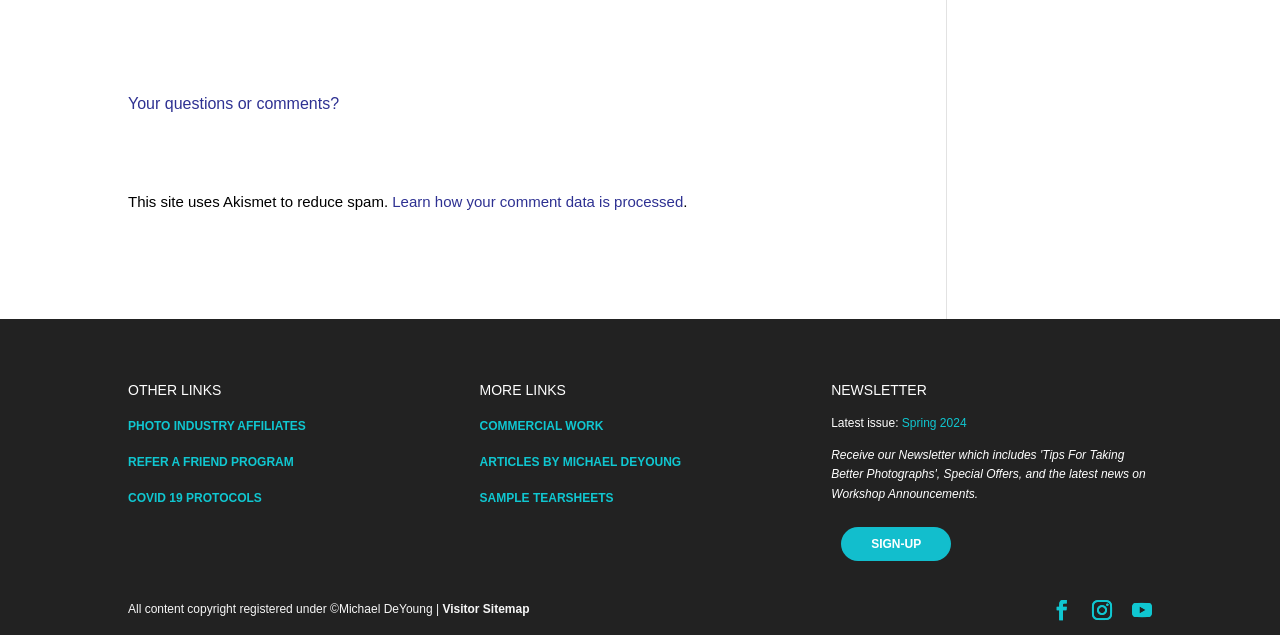Look at the image and give a detailed response to the following question: Who owns the copyright of the content?

The content is copyrighted under Michael DeYoung, as indicated by the static text 'All content copyright registered under ©Michael DeYoung |' at the bottom of the page.